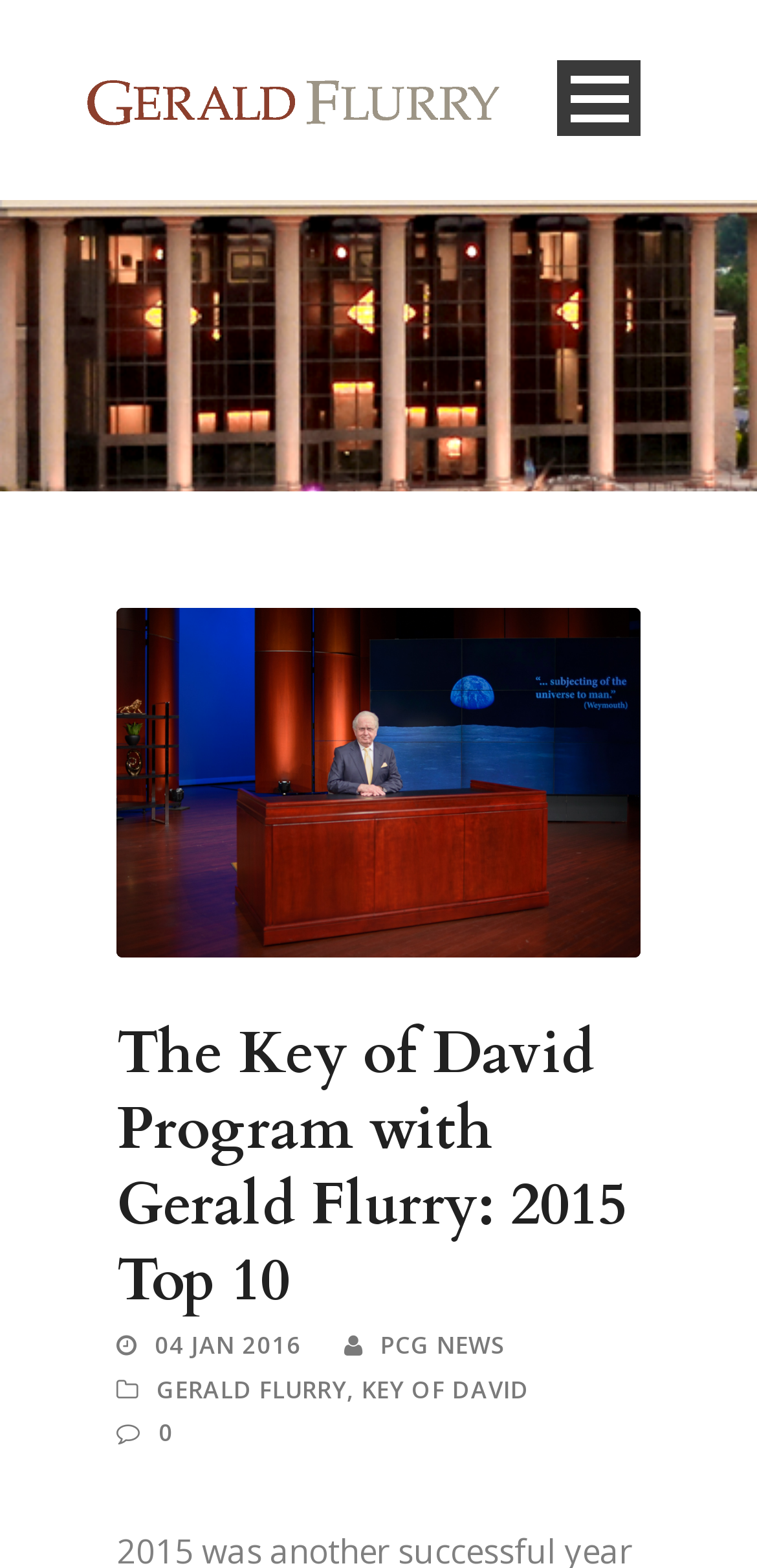Determine the heading of the webpage and extract its text content.

The Key of David Program with Gerald Flurry: 2015 Top 10